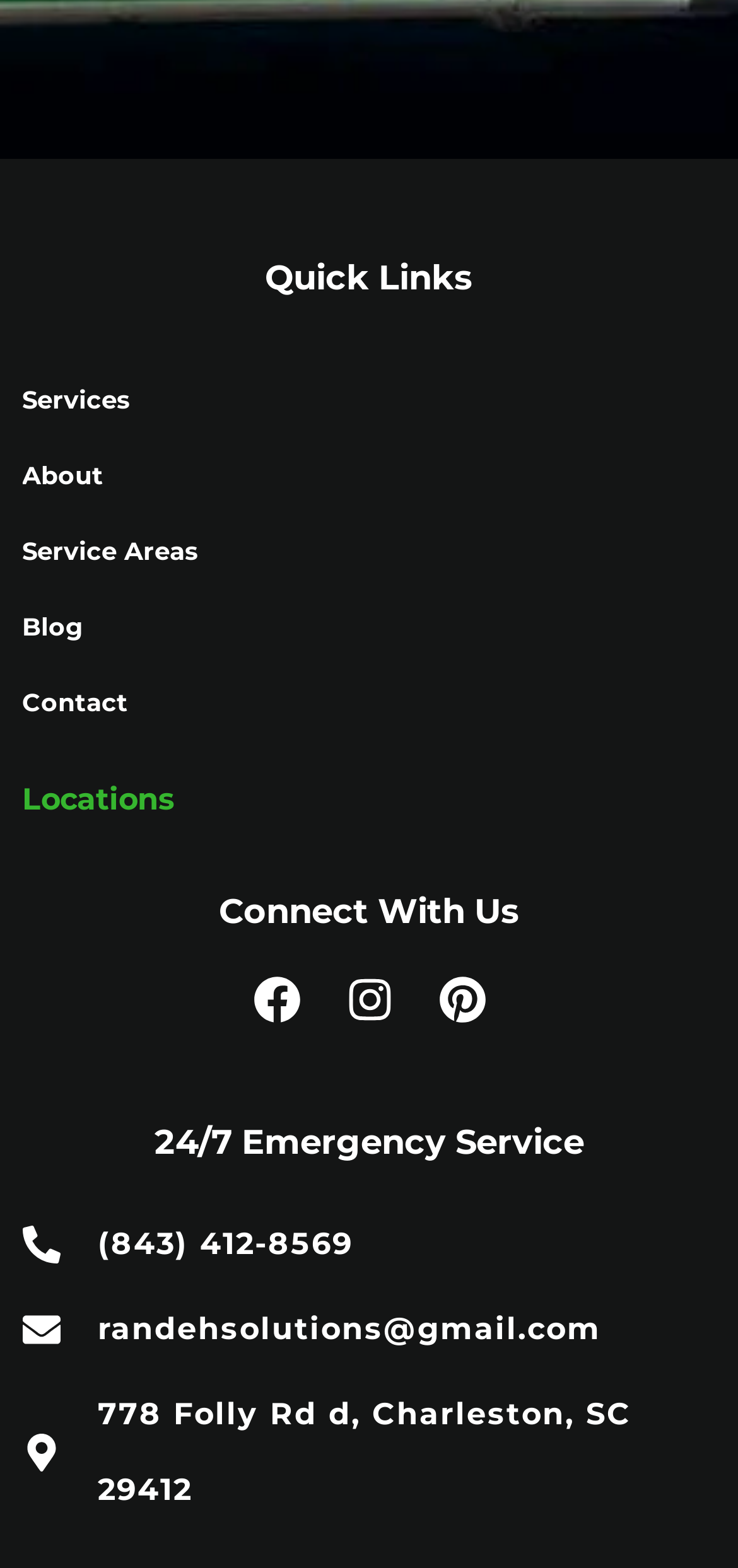Please specify the bounding box coordinates of the element that should be clicked to execute the given instruction: 'Follow R&E Home Solutions on facebook'. Ensure the coordinates are four float numbers between 0 and 1, expressed as [left, top, right, bottom].

[0.342, 0.623, 0.406, 0.653]